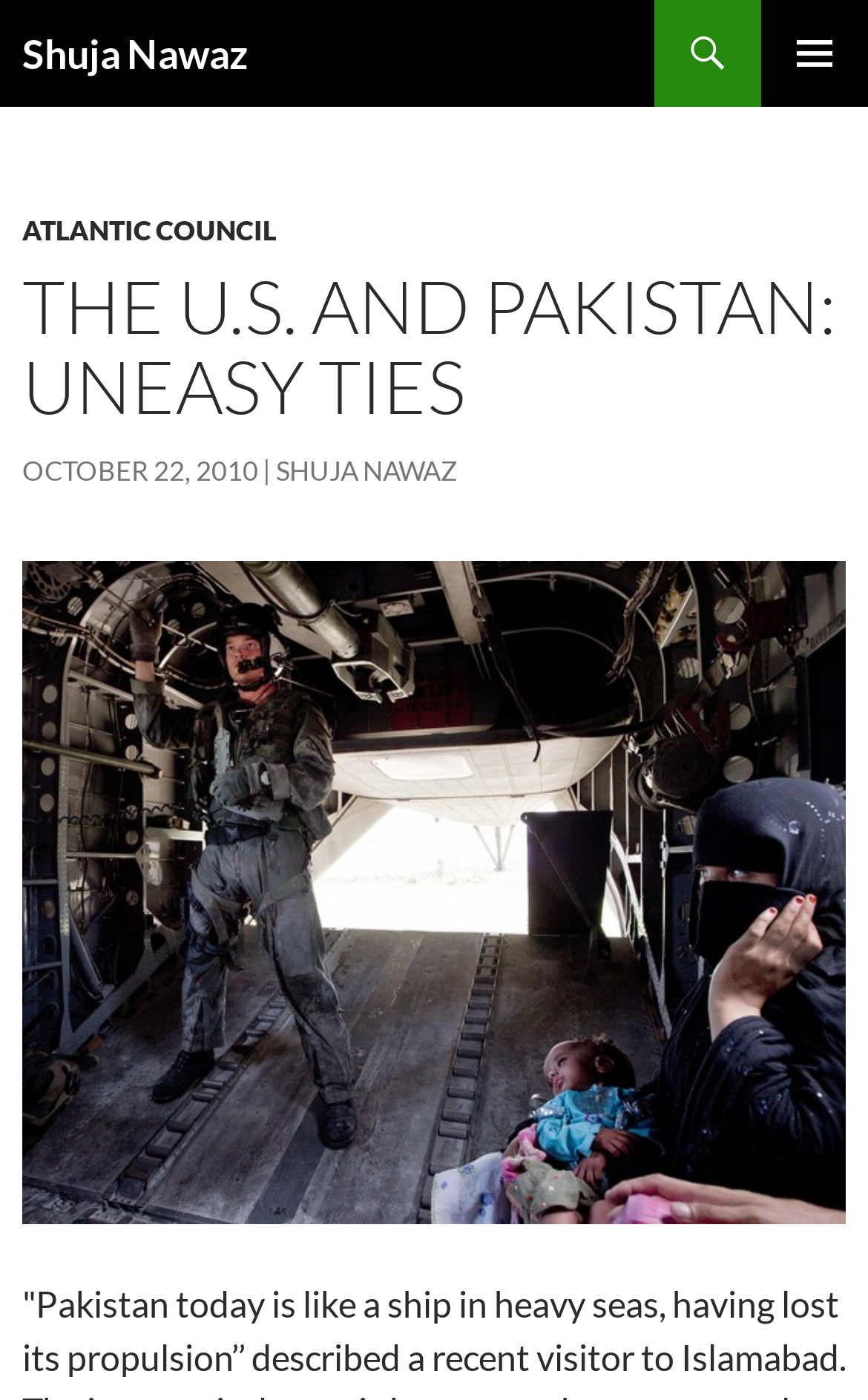Provide an in-depth caption for the webpage.

The webpage is about an article titled "The U.S. and Pakistan: Uneasy Ties" written by Shuja Nawaz. At the top left, there is a heading with the author's name, Shuja Nawaz, which is also a link. To the right of the author's name, there is a button labeled "PRIMARY MENU". Below the author's name, there is a link labeled "SKIP TO CONTENT".

The main content of the webpage is divided into a header section and an article section. The header section is at the top of the page and spans the entire width. It contains a link to the "ATLANTIC COUNCIL" at the top left, followed by the article title "THE U.S. AND PAKISTAN: UNEASY TIES" in a larger font. Below the article title, there is a link showing the publication date "OCTOBER 22, 2010", and another link to the author's name, Shuja Nawaz.

Below the header section, there is a large image that takes up most of the page's width, depicting a Pakistani woman and a US Marine.